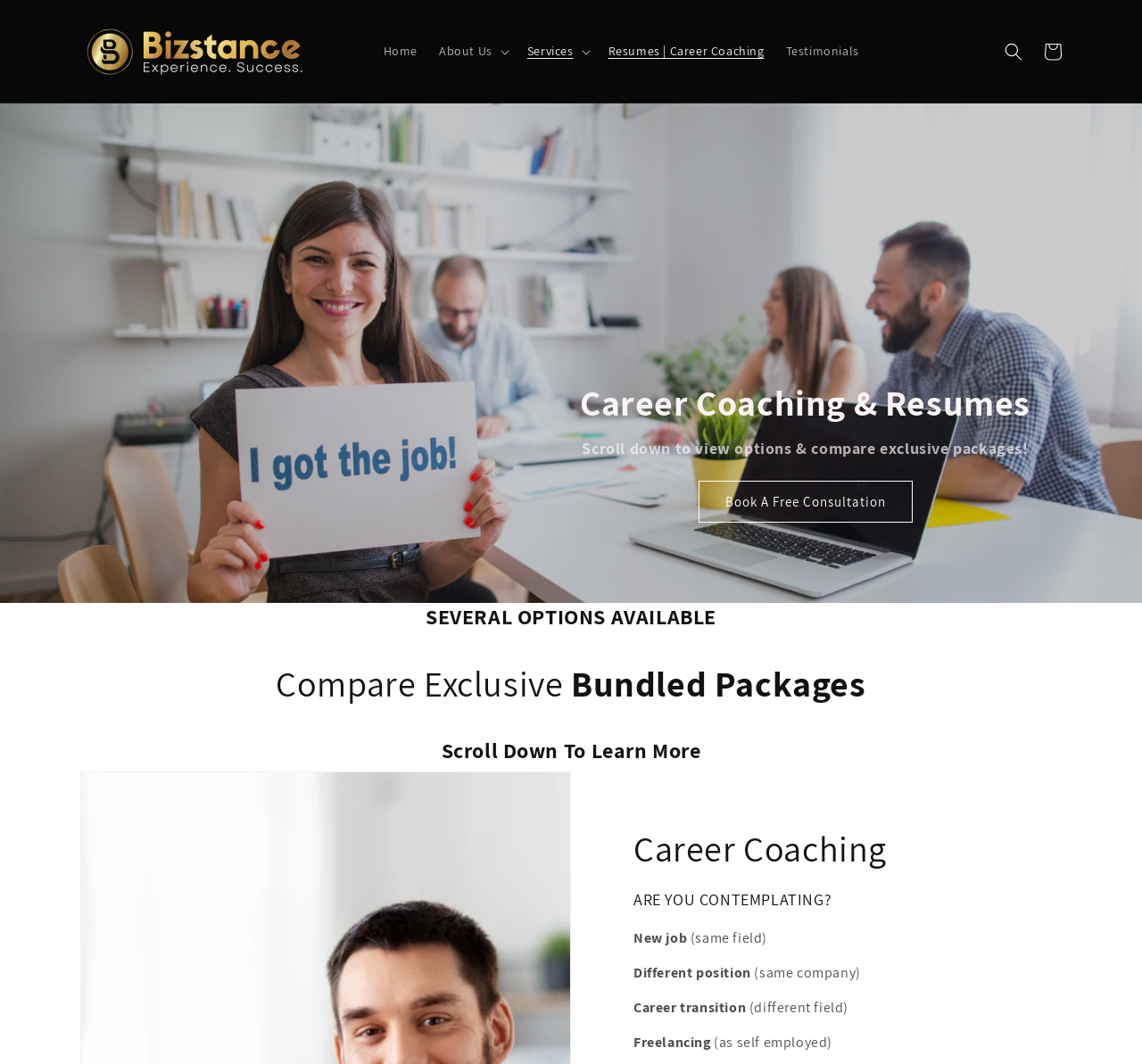Provide the bounding box coordinates of the HTML element this sentence describes: "Book A Free Consultation". The bounding box coordinates consist of four float numbers between 0 and 1, i.e., [left, top, right, bottom].

[0.611, 0.452, 0.799, 0.491]